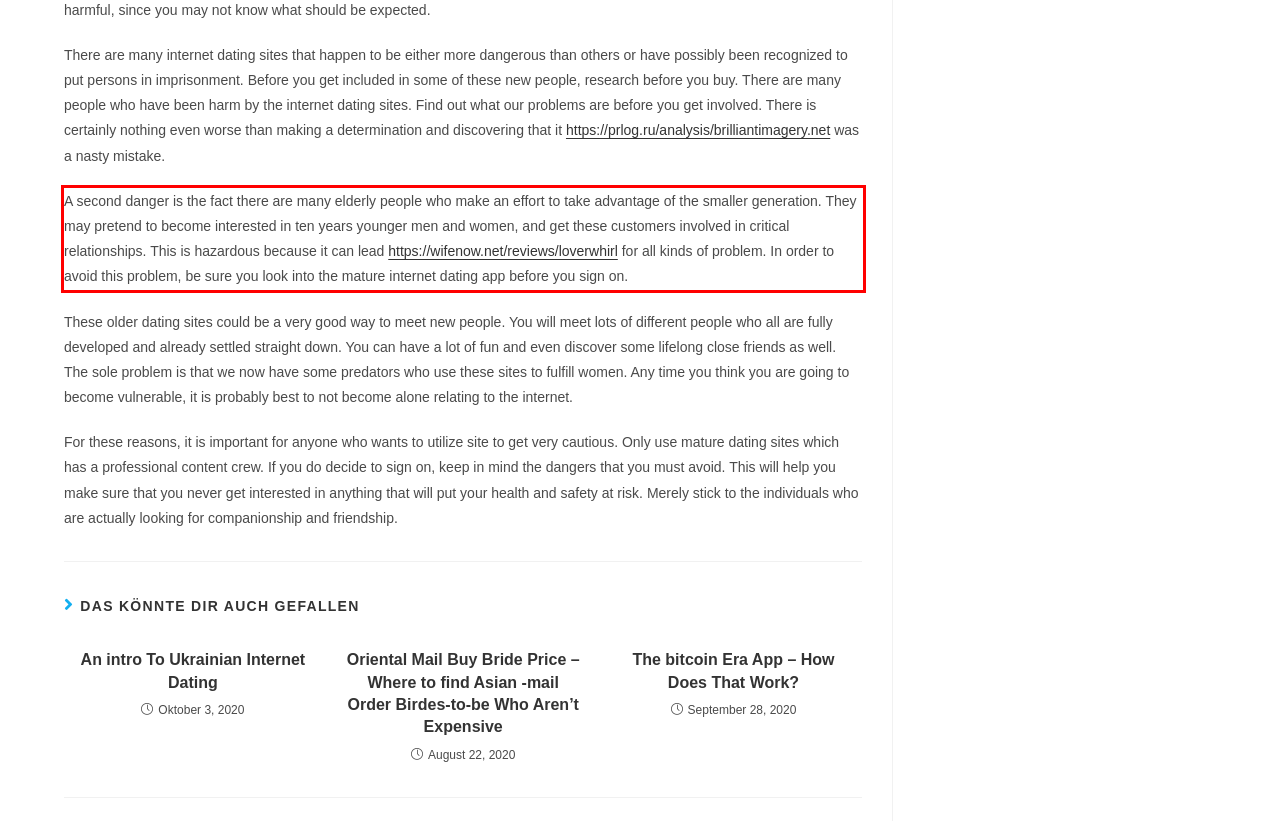Identify the text inside the red bounding box on the provided webpage screenshot by performing OCR.

A second danger is the fact there are many elderly people who make an effort to take advantage of the smaller generation. They may pretend to become interested in ten years younger men and women, and get these customers involved in critical relationships. This is hazardous because it can lead https://wifenow.net/reviews/loverwhirl for all kinds of problem. In order to avoid this problem, be sure you look into the mature internet dating app before you sign on.